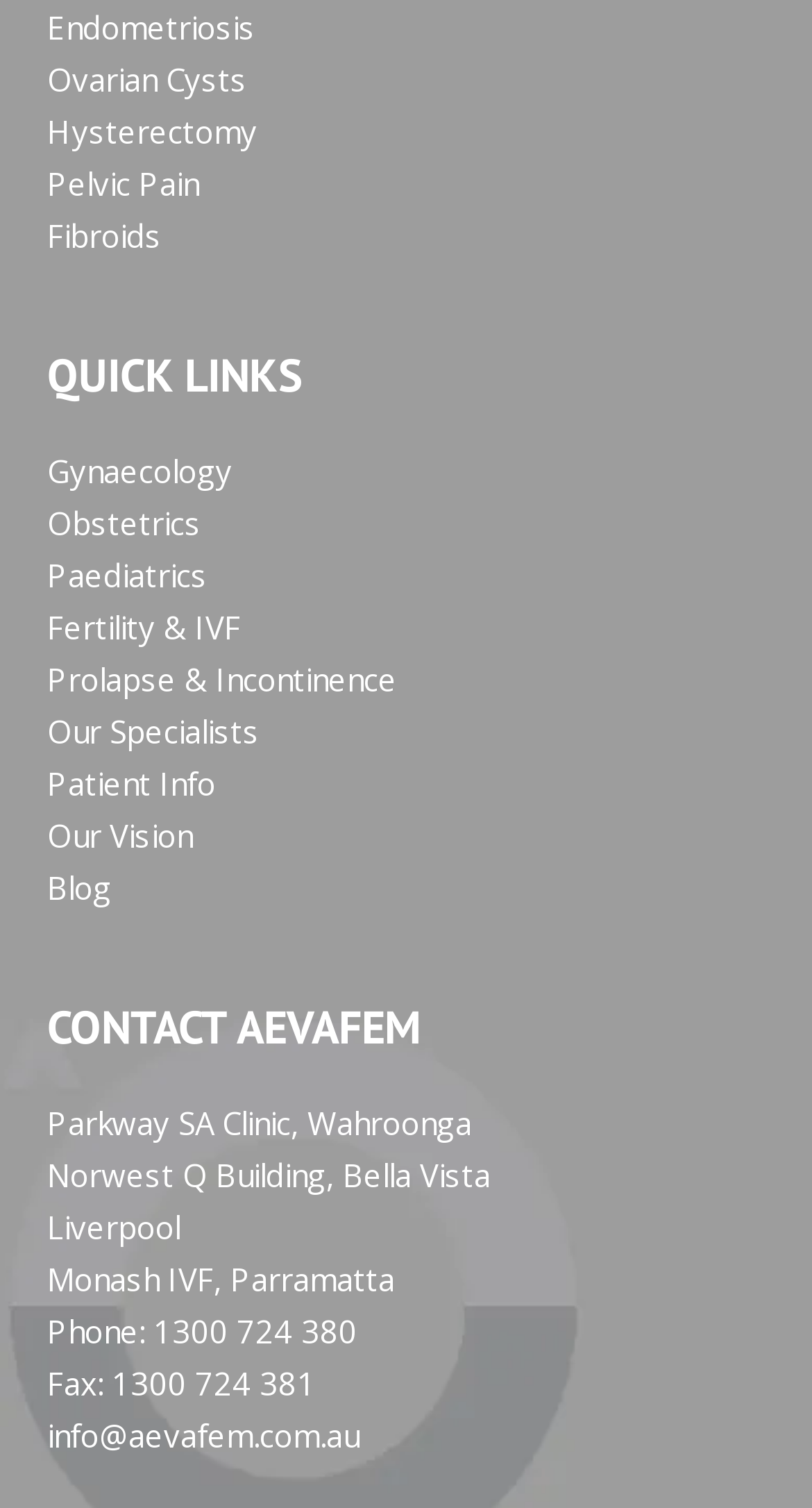Answer the question using only one word or a concise phrase: How many links are under QUICK LINKS?

12